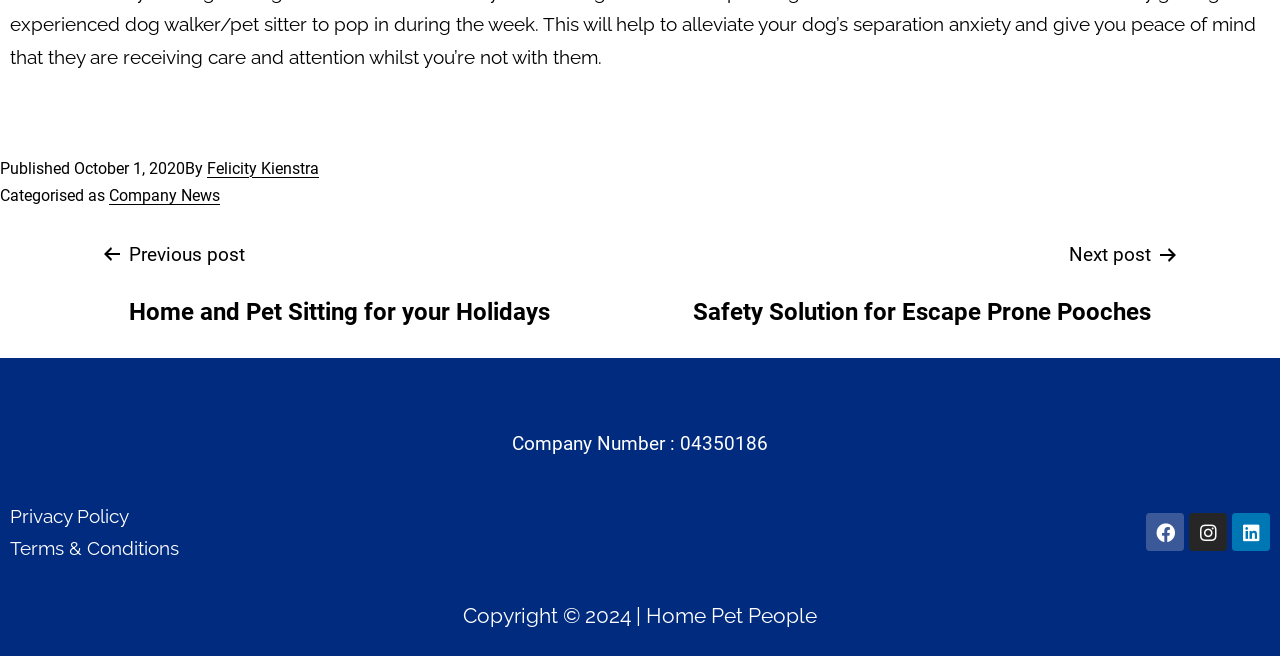What is the company number mentioned on the webpage?
Examine the screenshot and reply with a single word or phrase.

004350186